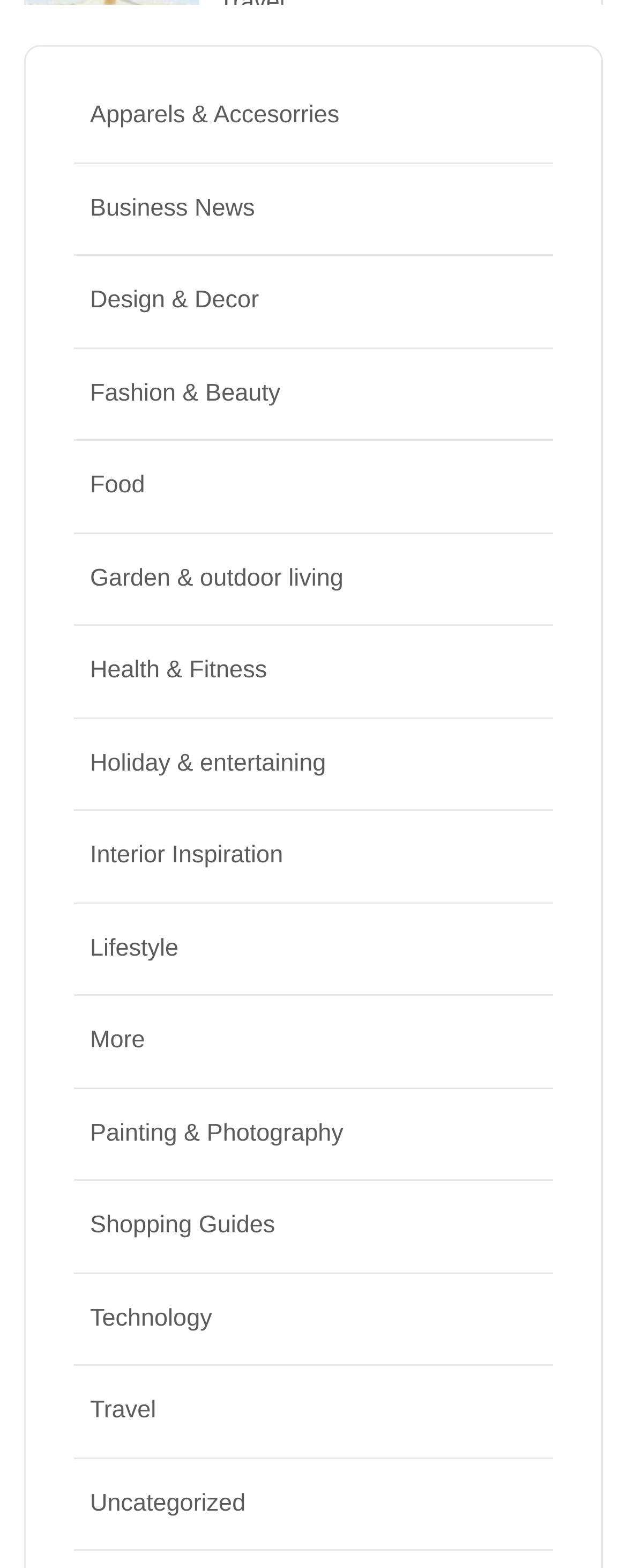Find the bounding box coordinates of the element you need to click on to perform this action: 'View 'Top 10 Hill Stations Near Erode for Your Next Getaway''. The coordinates should be represented by four float values between 0 and 1, in the format [left, top, right, bottom].

[0.041, 0.228, 0.318, 0.246]